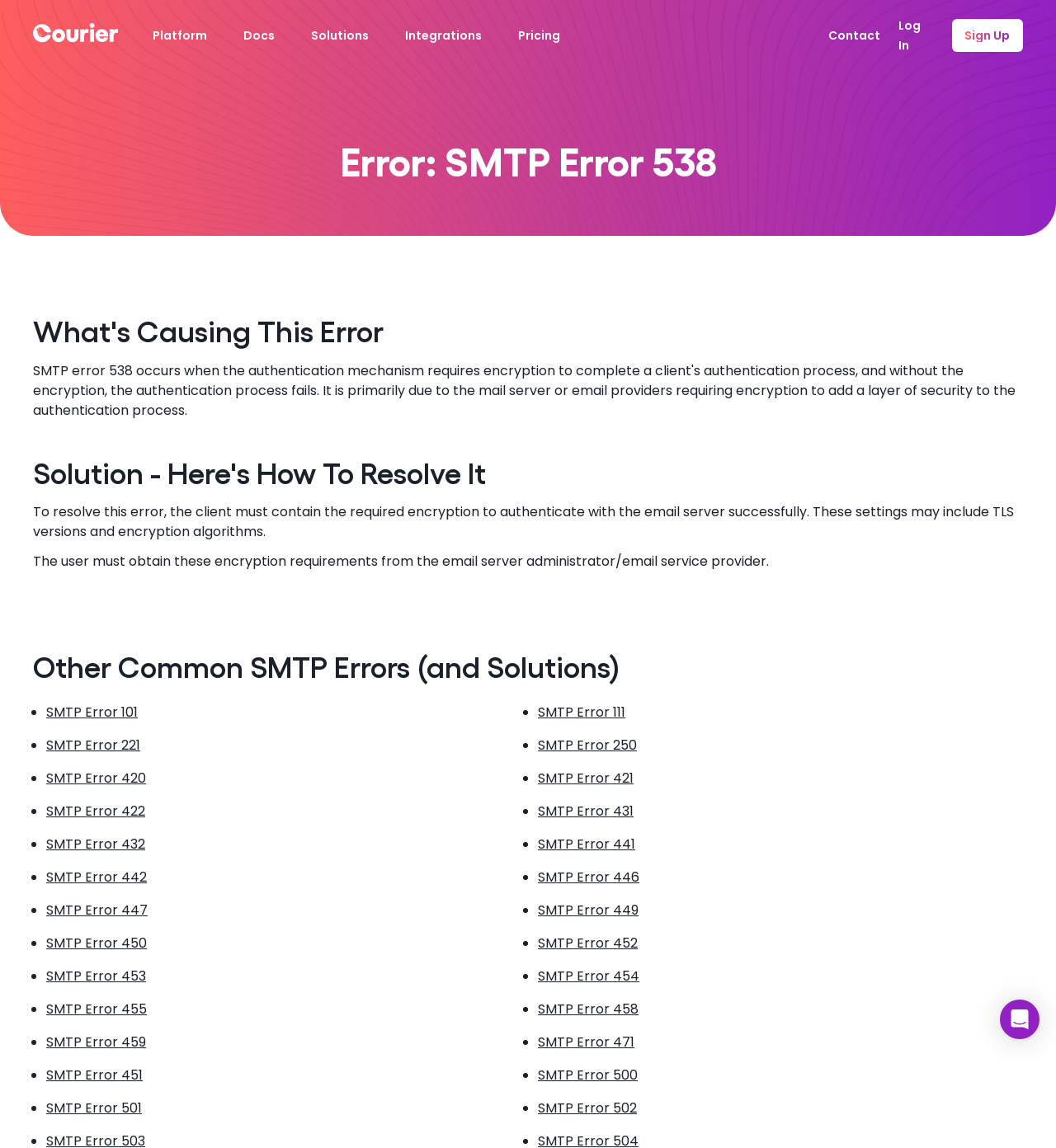Find the bounding box coordinates of the element I should click to carry out the following instruction: "Click the 'SMTP Error 101' link".

[0.044, 0.606, 0.503, 0.629]